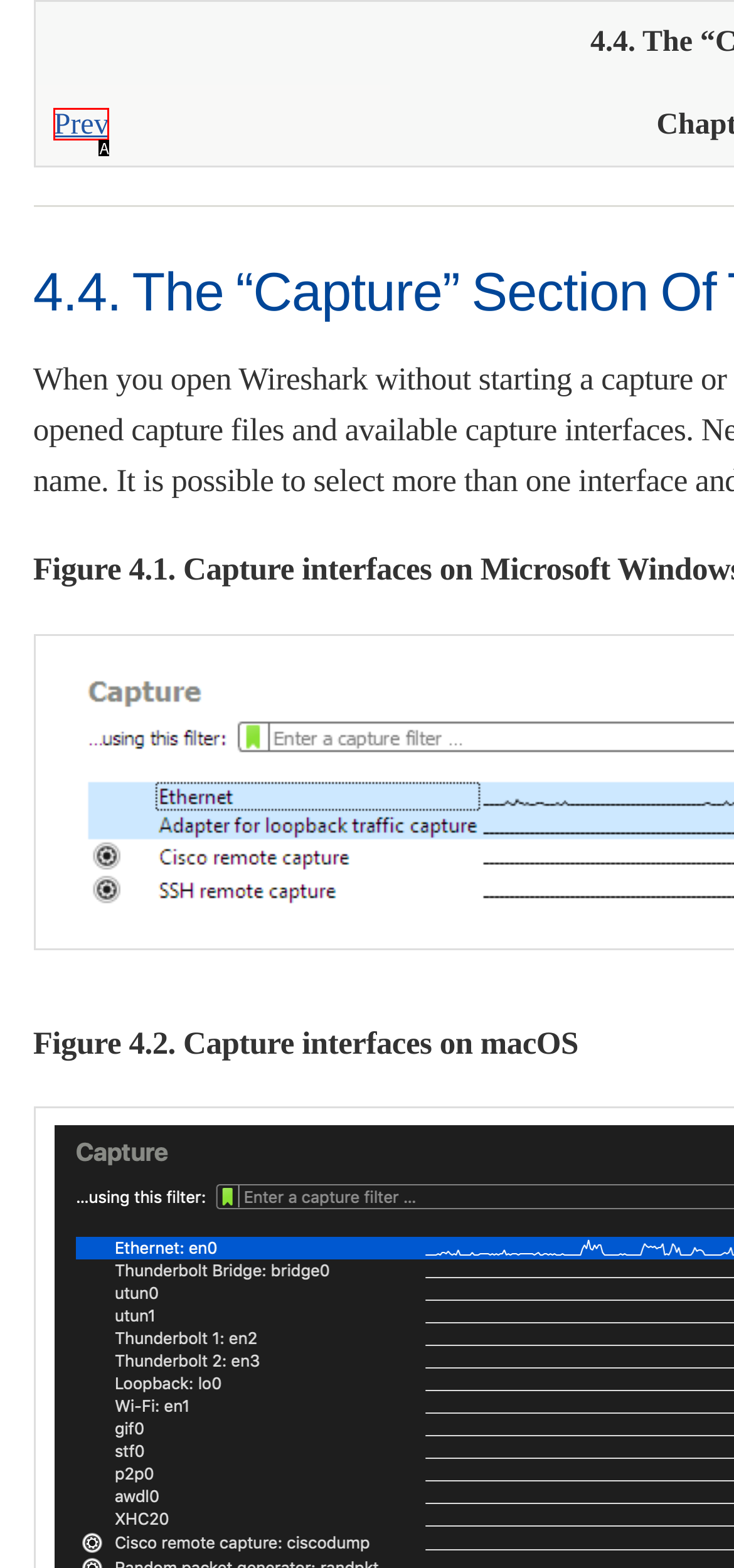Select the HTML element that fits the following description: Prev
Provide the letter of the matching option.

A